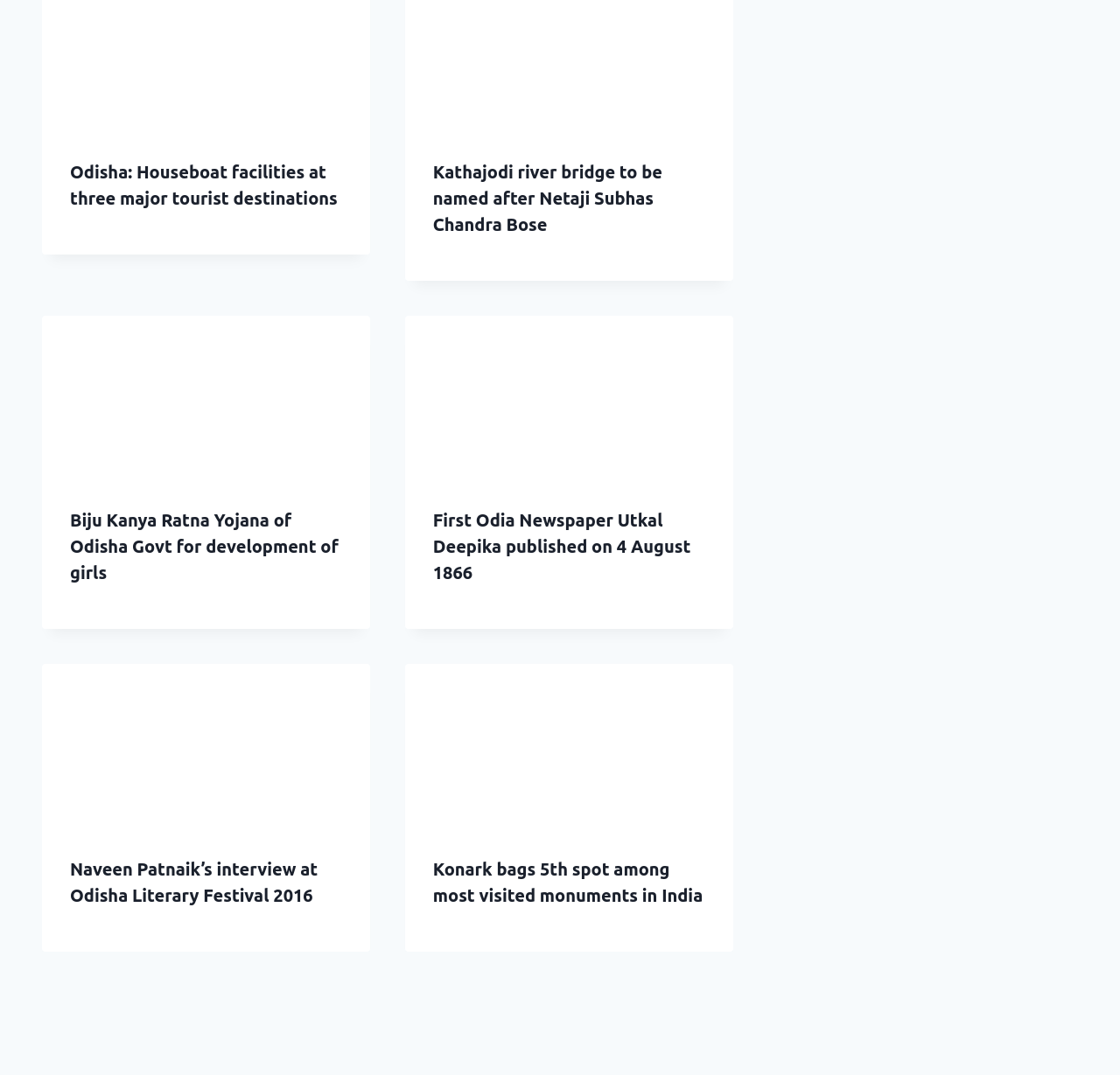Observe the image and answer the following question in detail: What is the name of the scheme mentioned in the second article?

The second article mentions a scheme called Biju Kanya Ratna Yojana, which is a government initiative for the development of girls in Odisha.